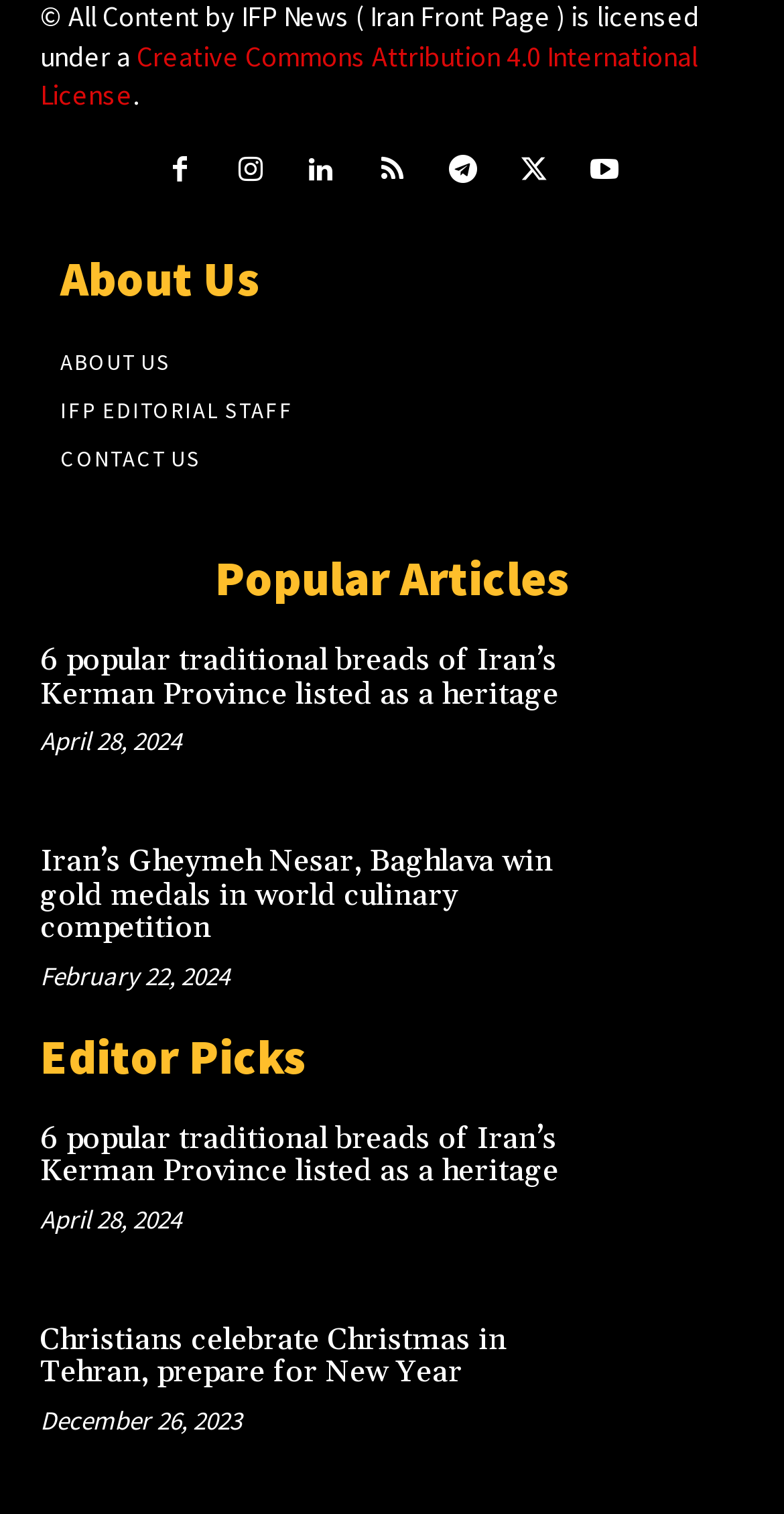Refer to the screenshot and give an in-depth answer to this question: What is the date of the article '6 popular traditional breads of Iran’s Kerman Province listed as a heritage'?

I found the time element at coordinates [0.051, 0.478, 0.231, 0.501] which corresponds to the article '6 popular traditional breads of Iran’s Kerman Province listed as a heritage', and the StaticText element at the same coordinates says 'April 28, 2024'.